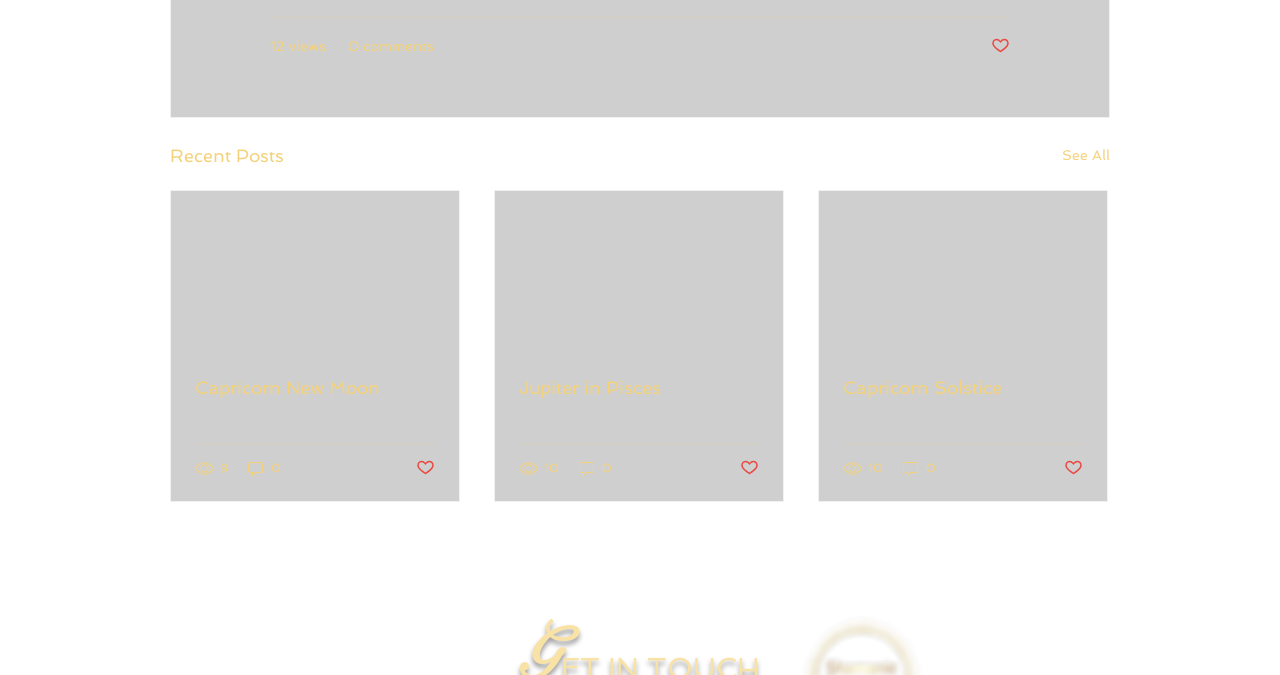From the webpage screenshot, identify the region described by Jupiter in Pisces. Provide the bounding box coordinates as (top-left x, top-left y, bottom-right x, bottom-right y), with each value being a floating point number between 0 and 1.

[0.405, 0.559, 0.593, 0.59]